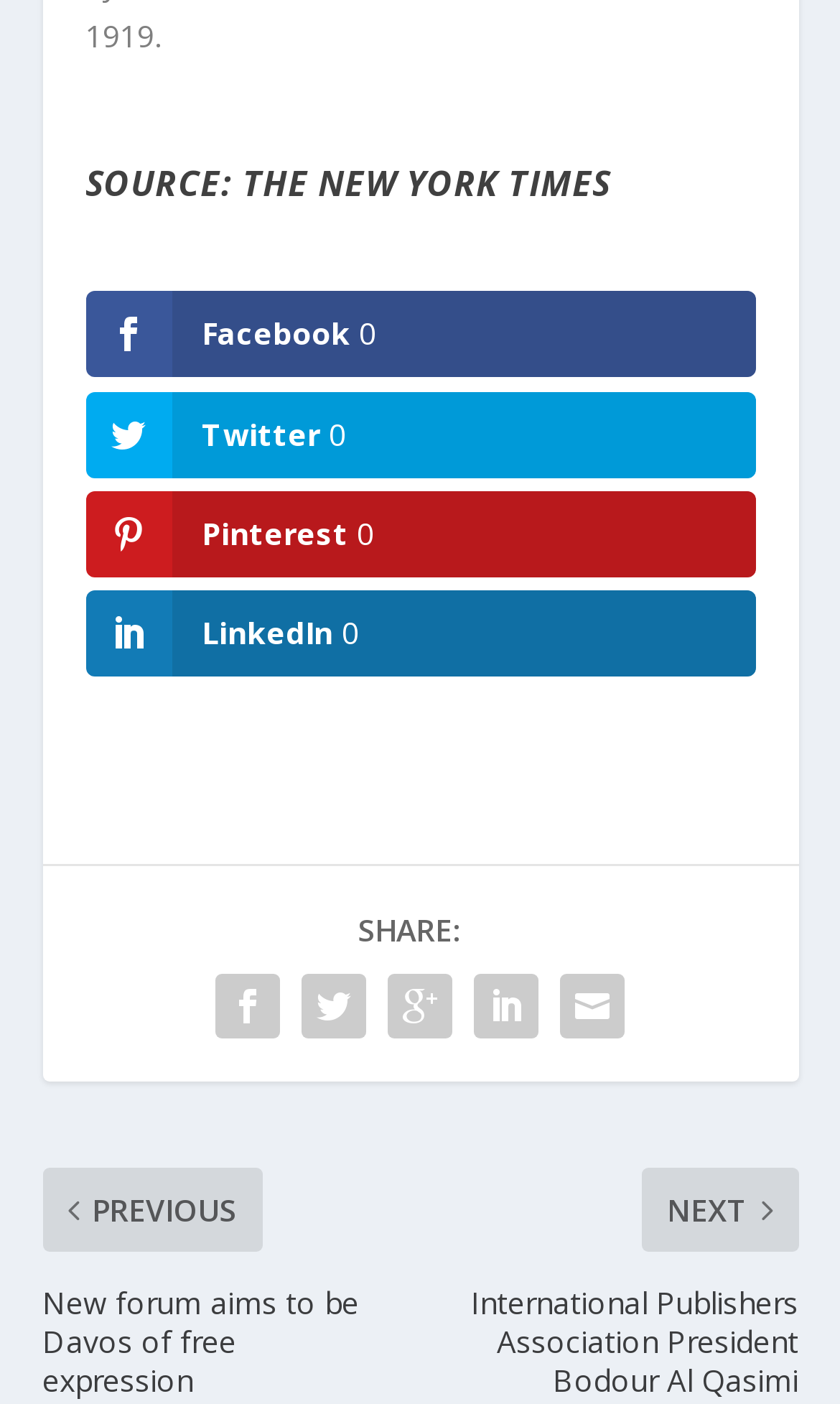How many additional sharing options are available?
Offer a detailed and exhaustive answer to the question.

There are five additional sharing options available, represented by icons, which are located below the 'SHARE:' label. These options are not specified by name, but are represented by icons.